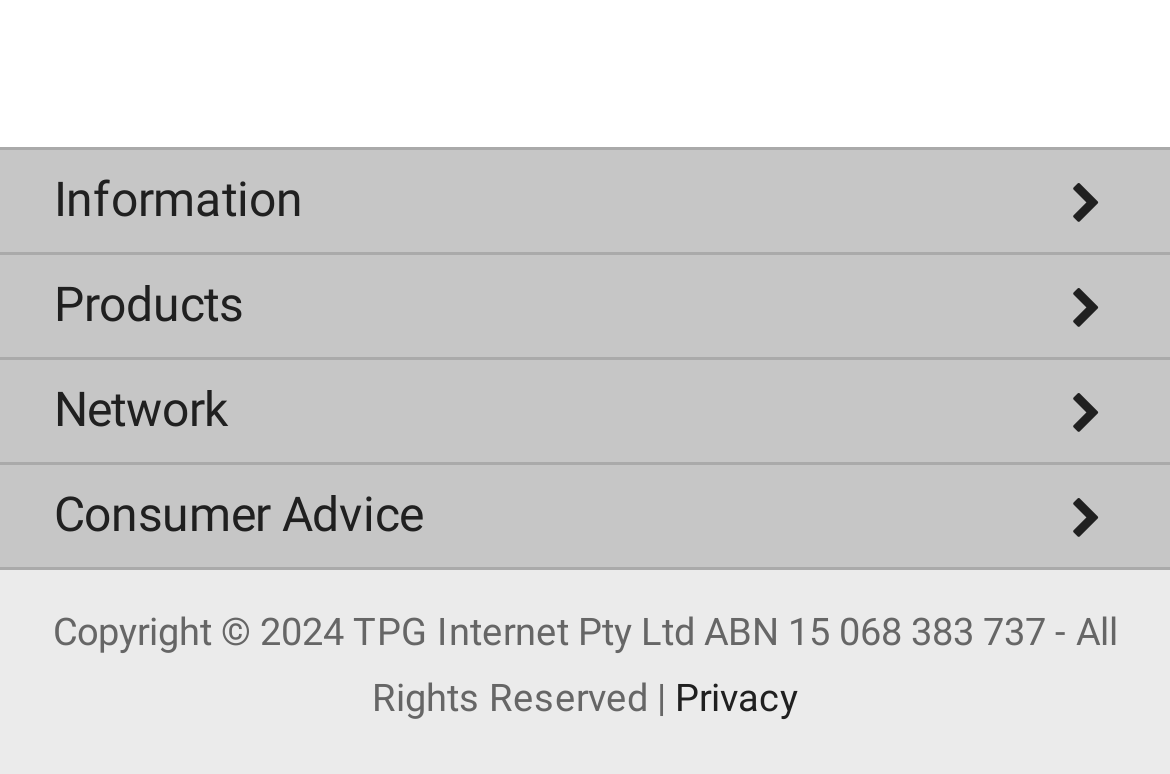What is the last link in the 'Products' category?
Please respond to the question thoroughly and include all relevant details.

I examined the 'Products' category and found the links in the order of 'NBN Plans', 'Home Wireless Broadband', '5G Home Broadband', and 'Fibre to the Building'. The last link in this category is 'Fibre to the Building'.